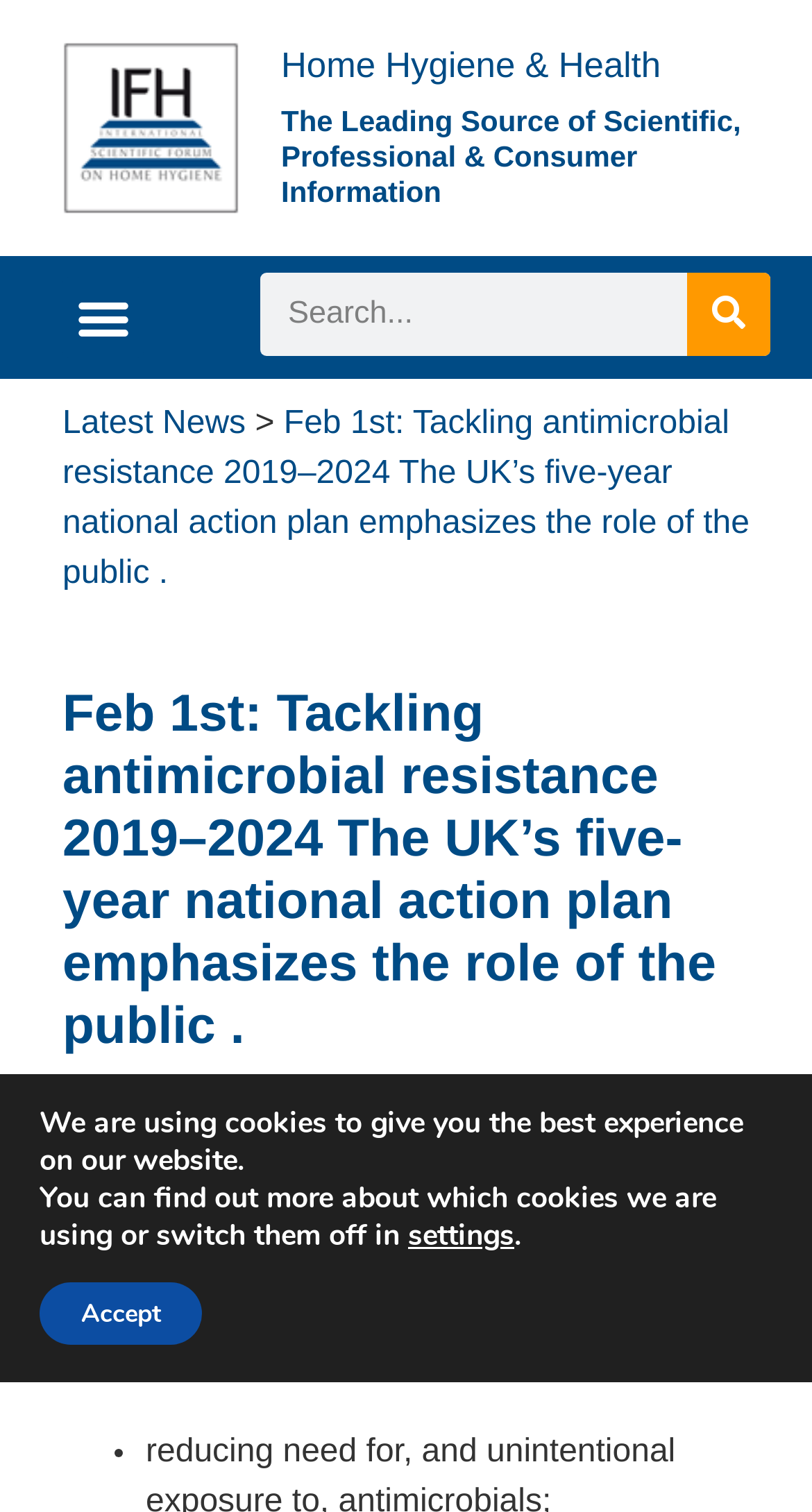What is the name of the scientific forum?
Refer to the screenshot and answer in one word or phrase.

International Scientific Forum on Home Hygiene